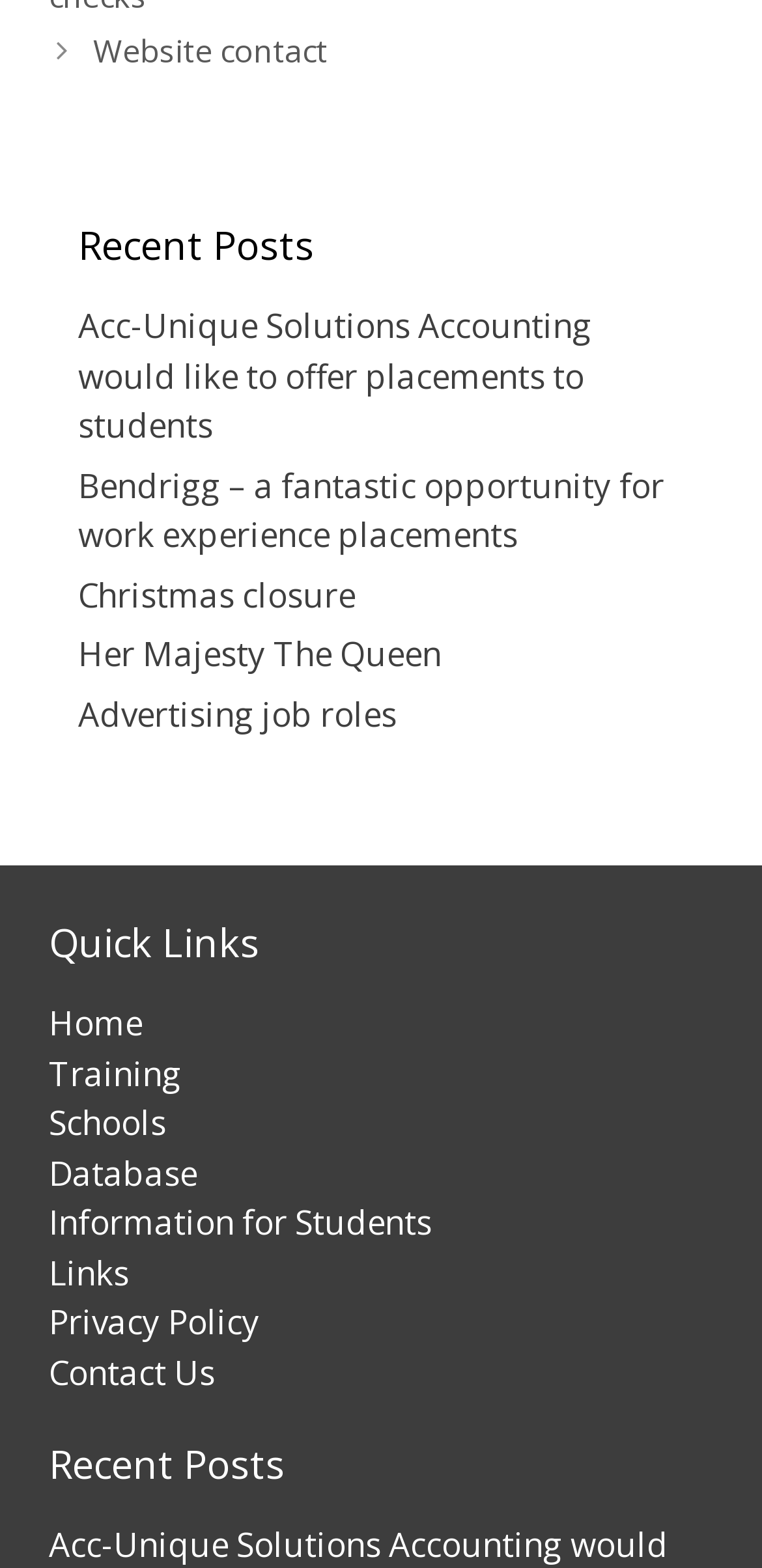Locate the bounding box coordinates of the element that needs to be clicked to carry out the instruction: "Read about Advertising job roles". The coordinates should be given as four float numbers ranging from 0 to 1, i.e., [left, top, right, bottom].

[0.103, 0.441, 0.521, 0.469]